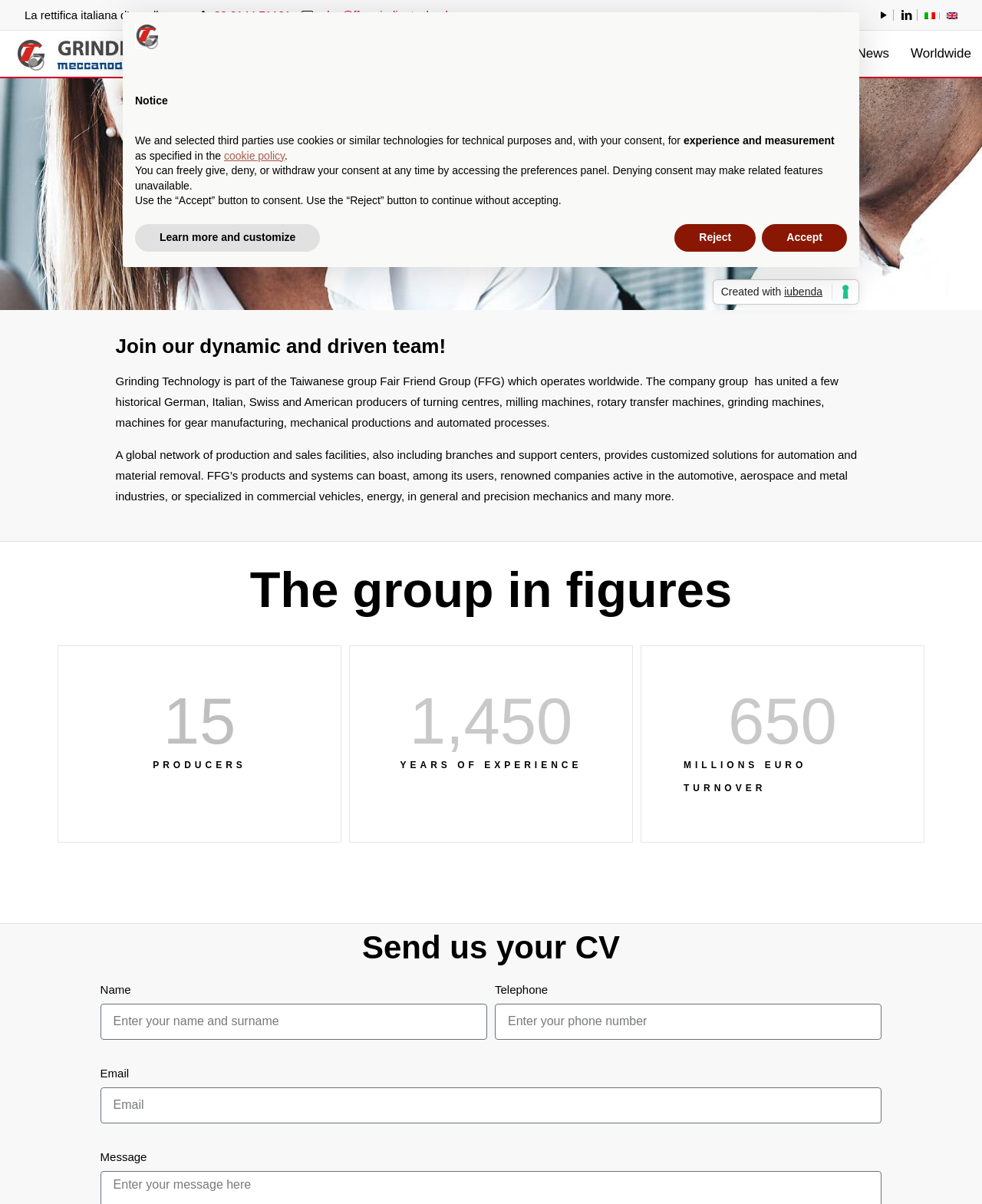Please determine the bounding box coordinates of the area that needs to be clicked to complete this task: 'Search for something'. The coordinates must be four float numbers between 0 and 1, formatted as [left, top, right, bottom].

None